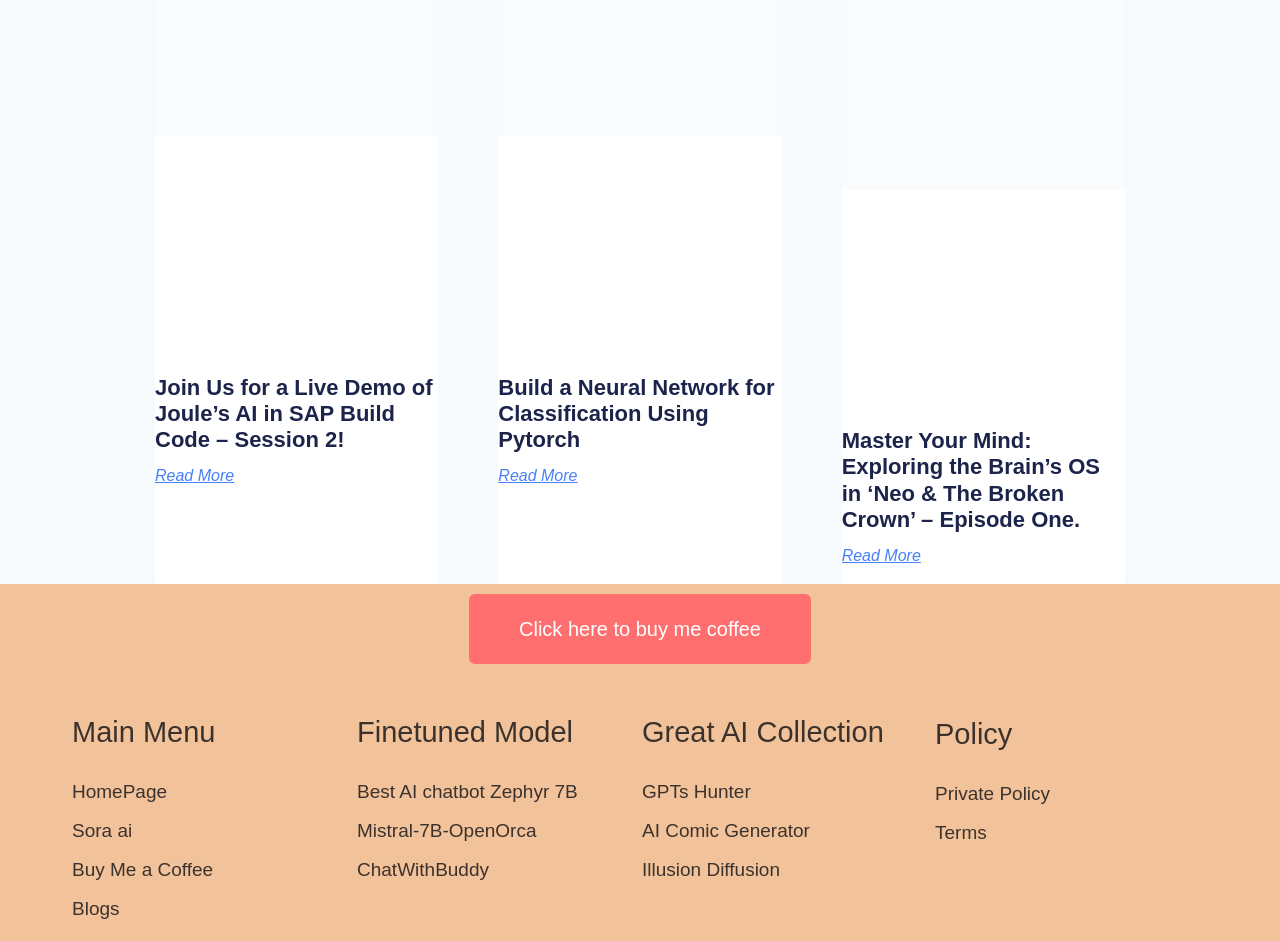Locate the bounding box coordinates of the element that needs to be clicked to carry out the instruction: "Read more about building a neural network for classification using Pytorch". The coordinates should be given as four float numbers ranging from 0 to 1, i.e., [left, top, right, bottom].

[0.389, 0.496, 0.451, 0.514]